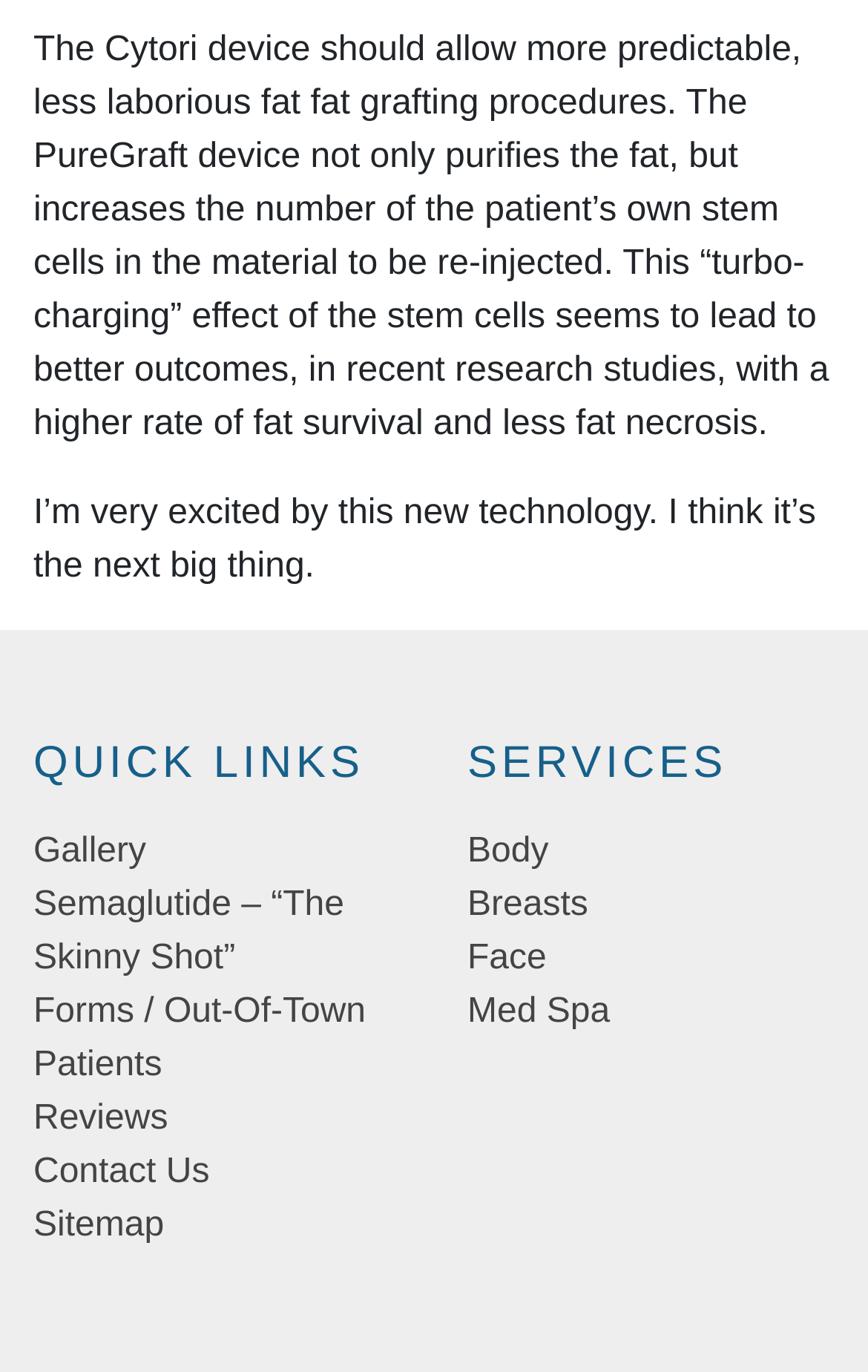Provide a short answer using a single word or phrase for the following question: 
Who is excited about the new technology?

The author